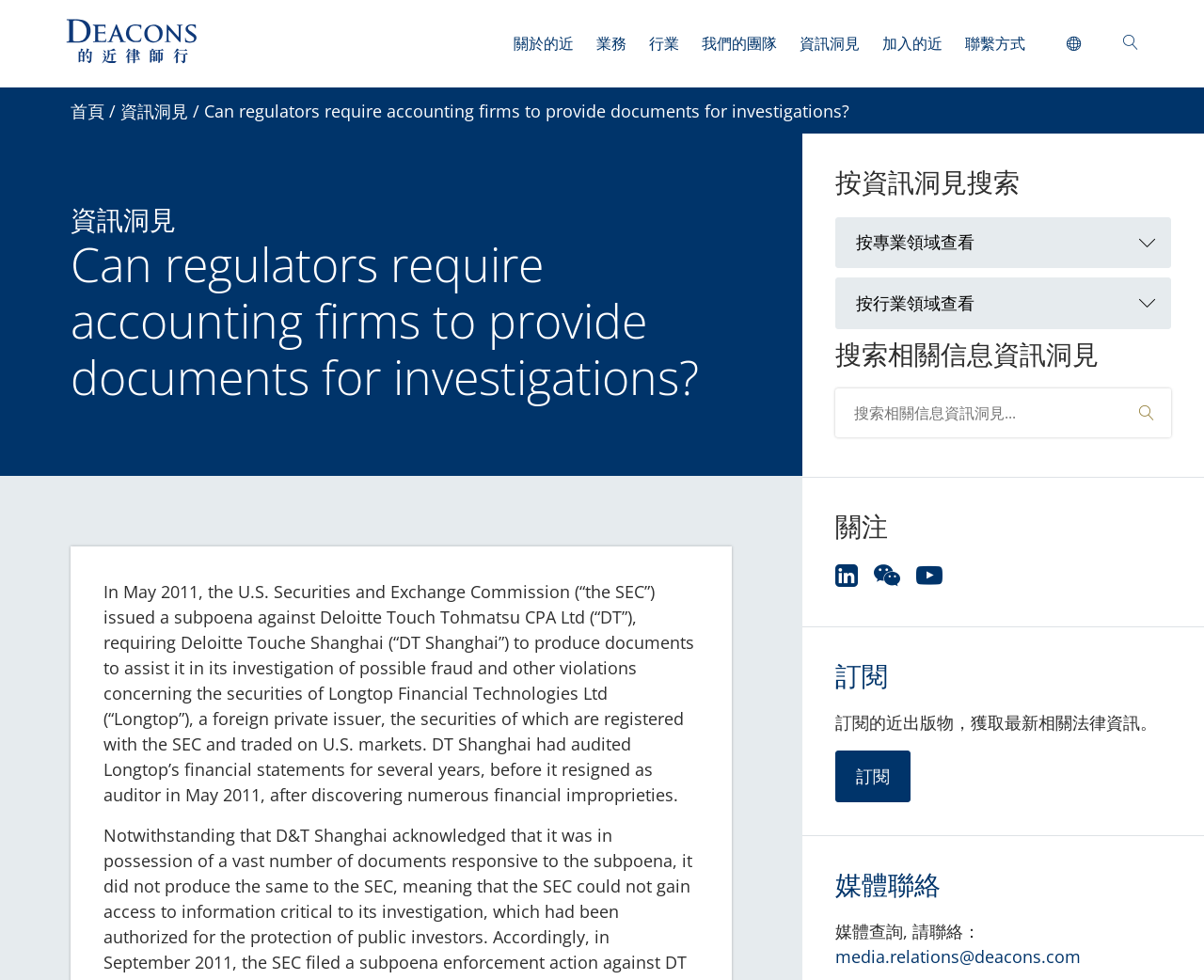What is the name of the law firm?
Based on the image, provide a one-word or brief-phrase response.

的近律師行